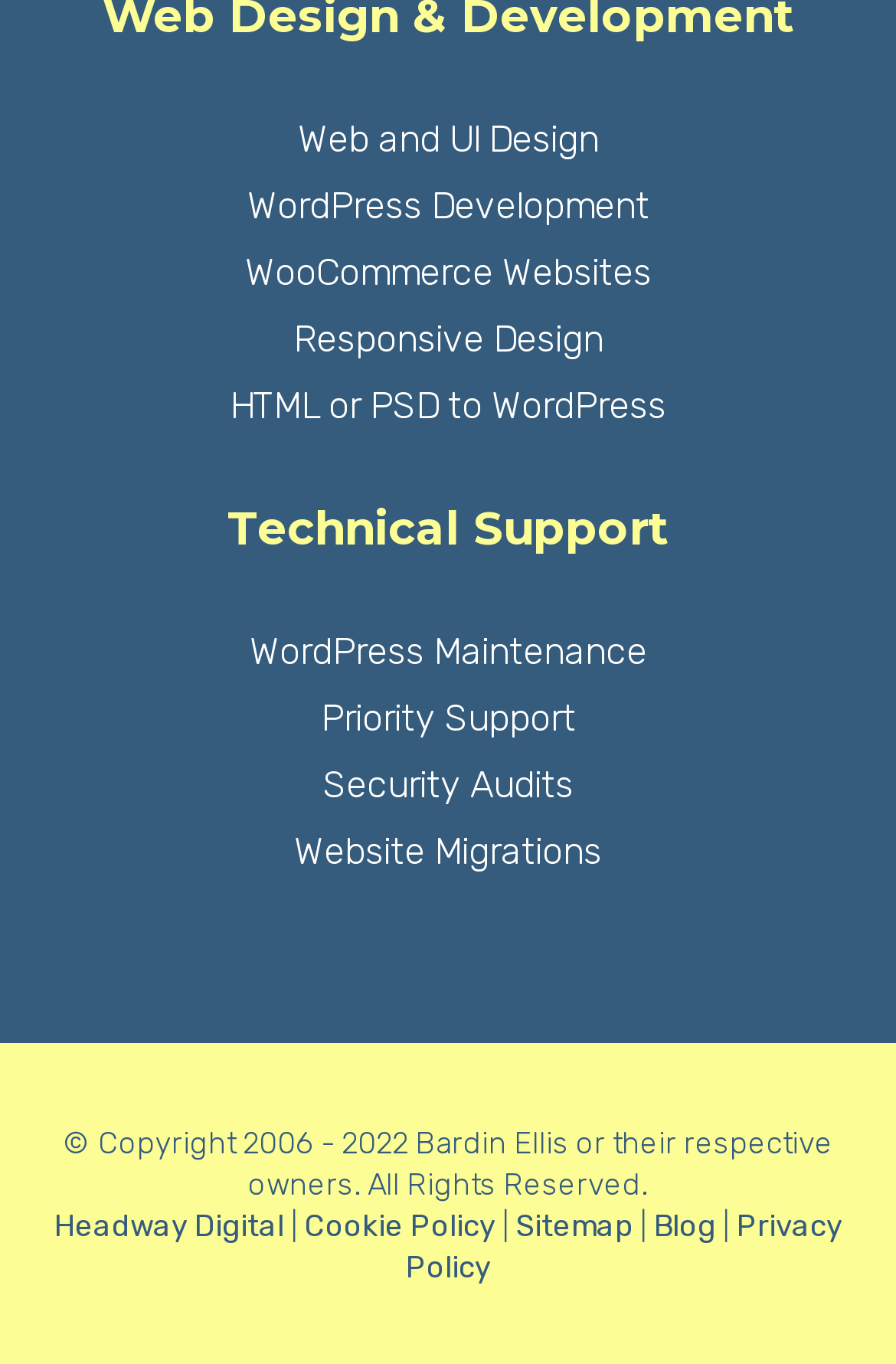Please specify the bounding box coordinates for the clickable region that will help you carry out the instruction: "Click on the 'Minecraft Will No Longer Be On Apple TV 2' article".

None